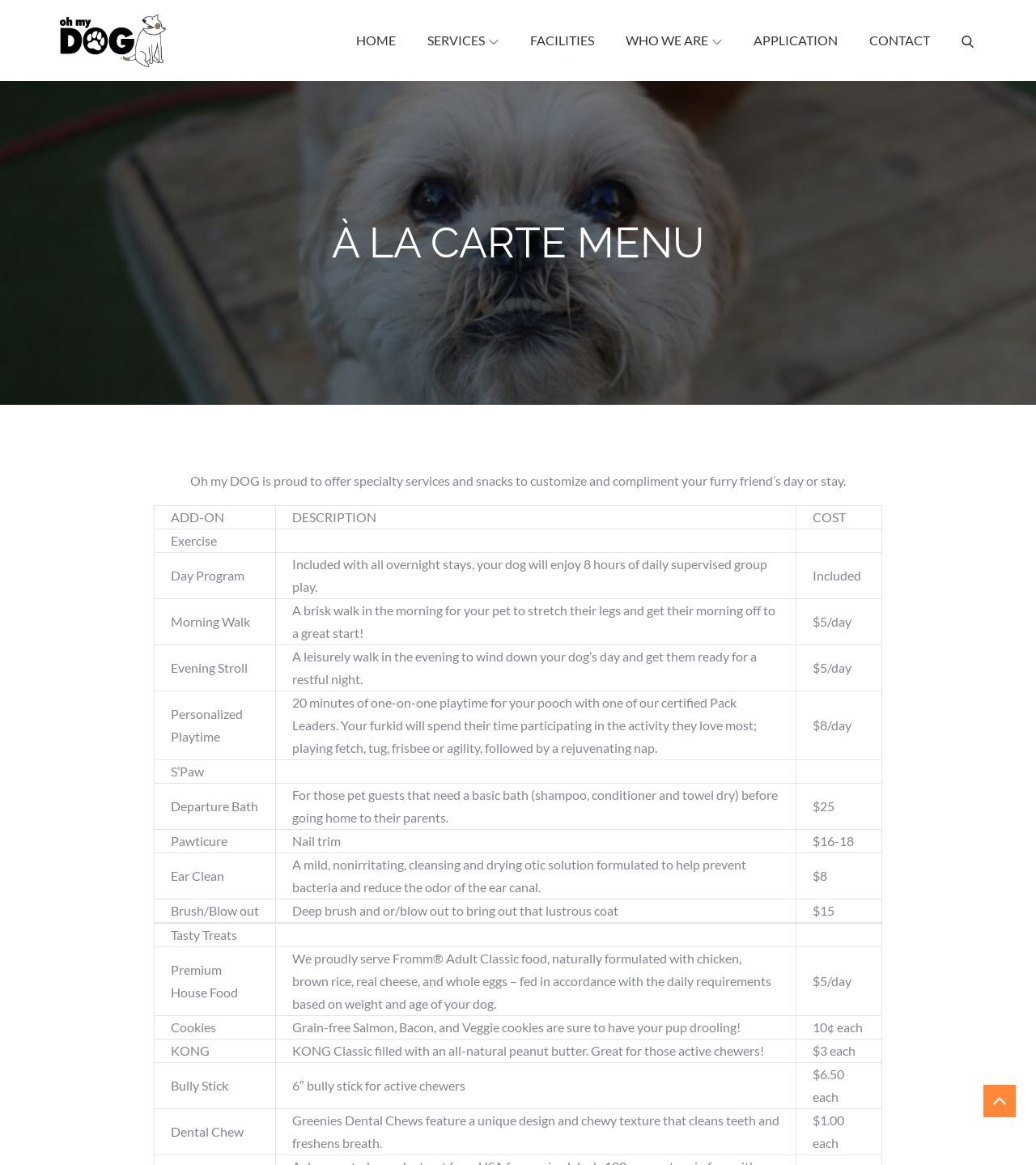What is the benefit of the 'Personalized Playtime' service?
Please use the image to provide a one-word or short phrase answer.

20 minutes of one-on-one playtime